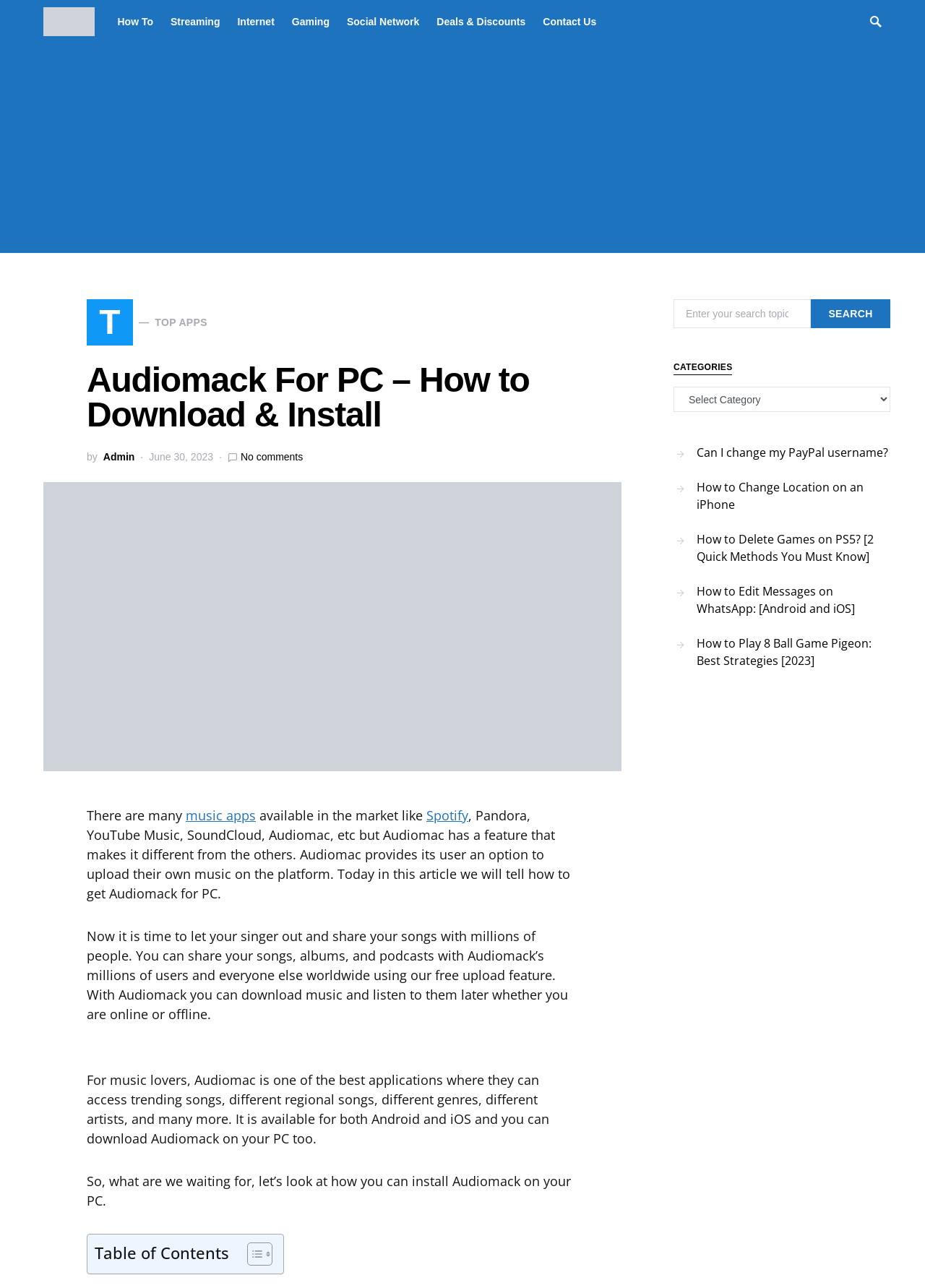Please examine the image and provide a detailed answer to the question: How many sections are available in the table of contents?

The table of contents is available, but the number of sections is not specified. It only provides a toggle button to expand or collapse the table of contents.